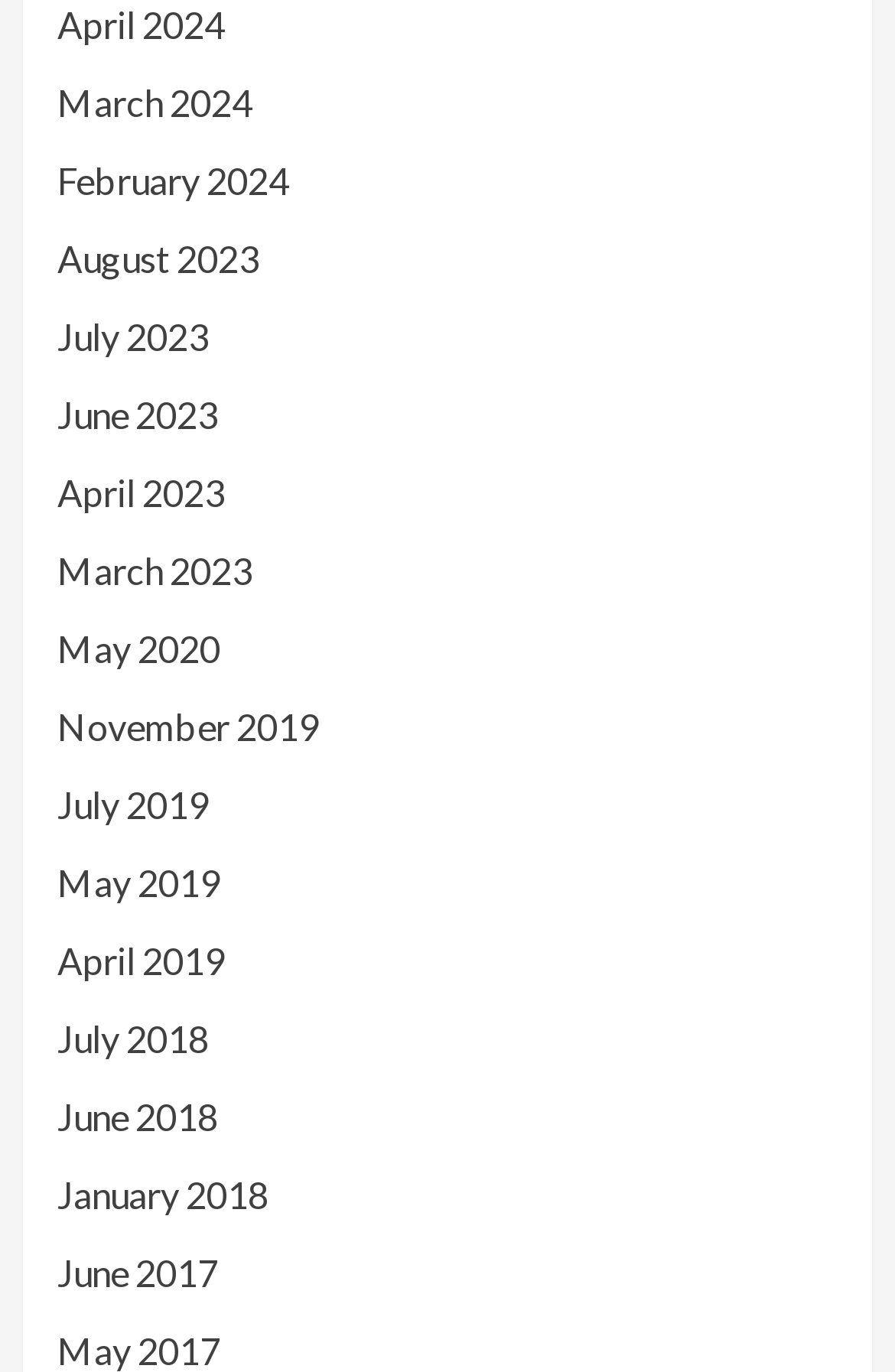What is the most recent month listed?
Refer to the image and provide a thorough answer to the question.

By examining the list of links, I found that the topmost link is 'March 2024', which suggests that it is the most recent month listed.